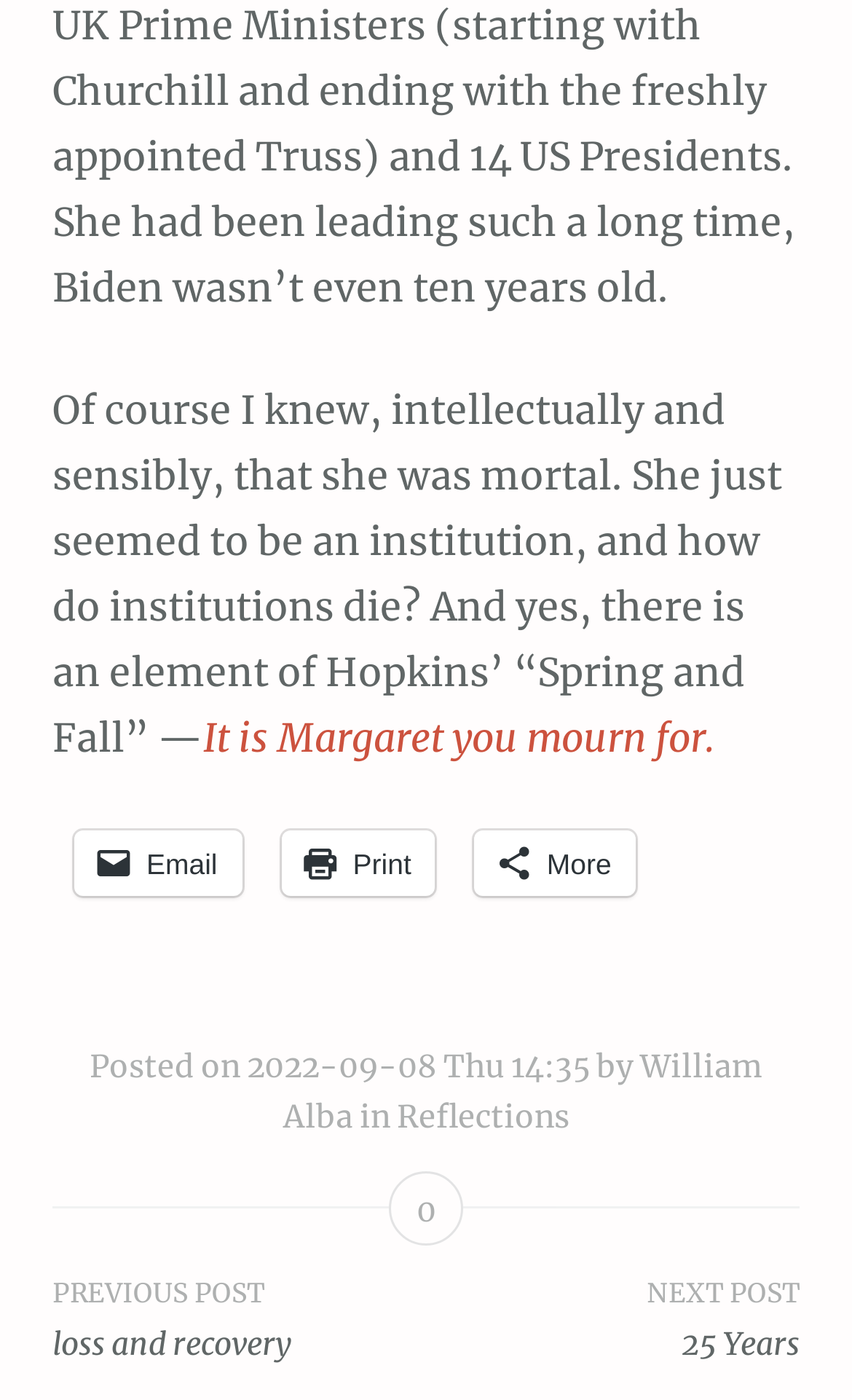Identify the bounding box coordinates for the element you need to click to achieve the following task: "Check the post details on '2022-09-08 Thu 14:35'". The coordinates must be four float values ranging from 0 to 1, formatted as [left, top, right, bottom].

[0.29, 0.747, 0.692, 0.775]